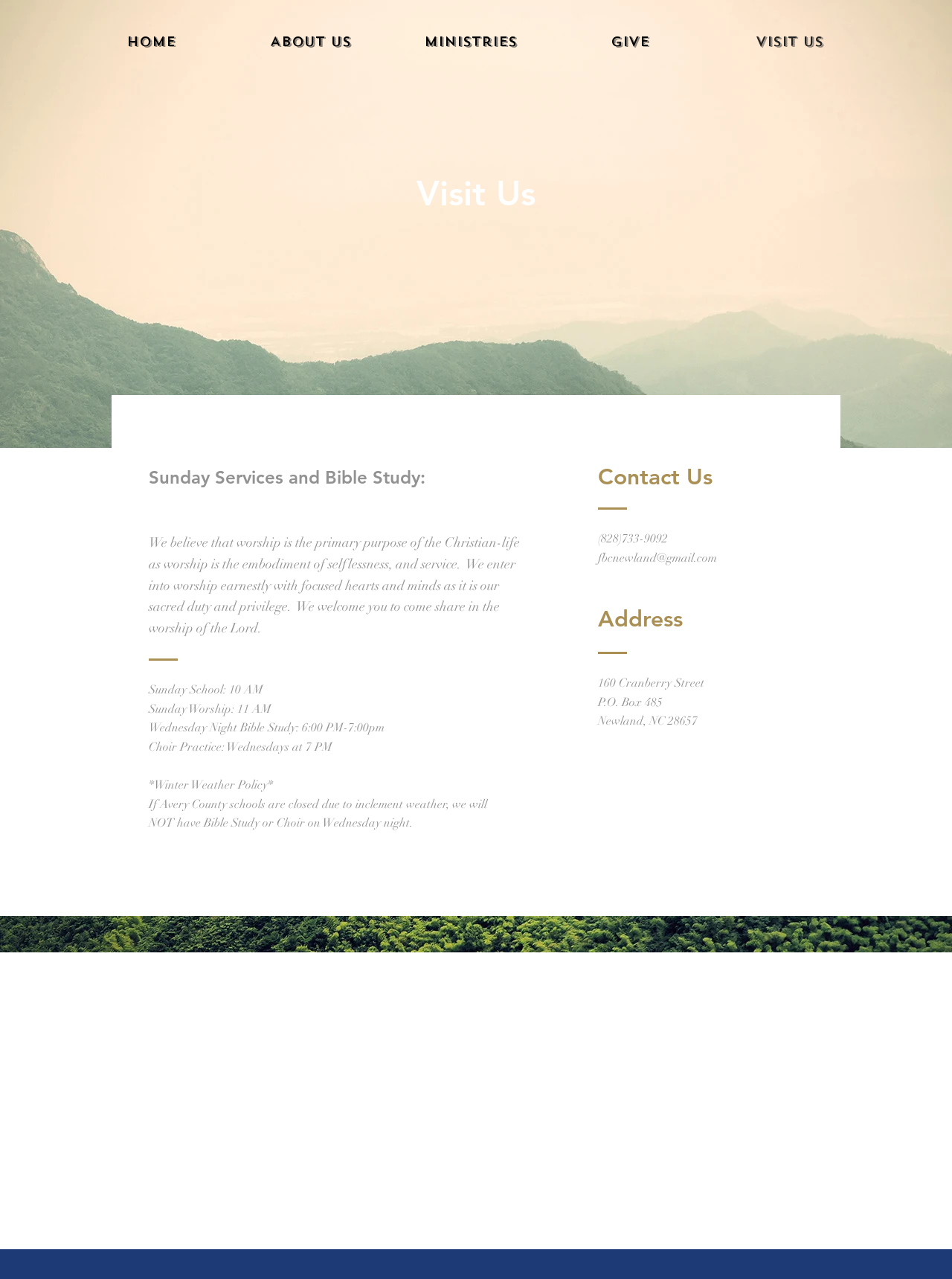What time is Sunday Worship?
Ensure your answer is thorough and detailed.

The time of Sunday Worship can be found in the 'Sunday Services and Bible Study' section, which is located near the top of the webpage. It is displayed as a static text element with the value 'Sunday Worship: 11 AM'.